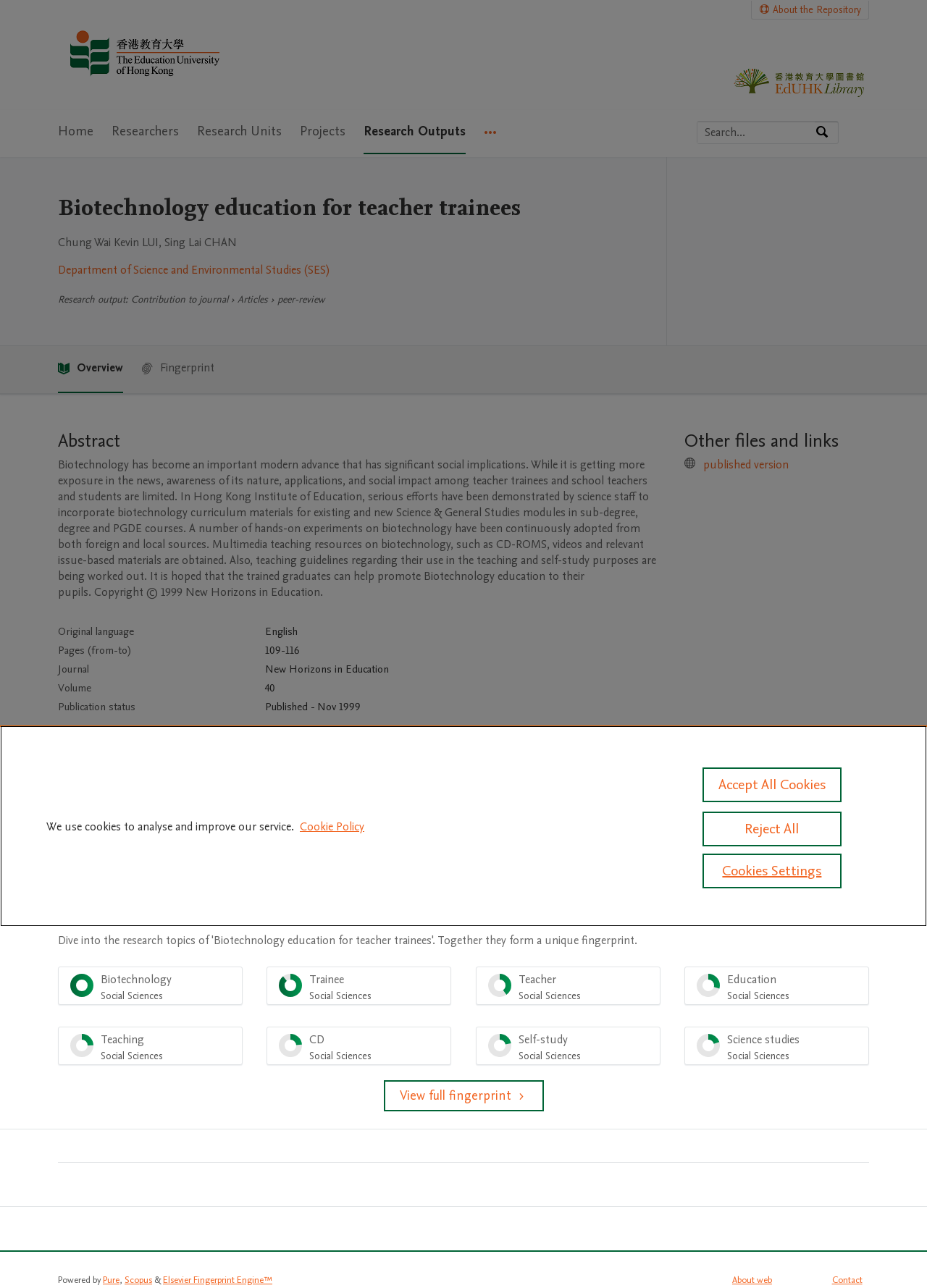Give a concise answer using one word or a phrase to the following question:
What is the name of the journal where the research was published?

New Horizons in Education